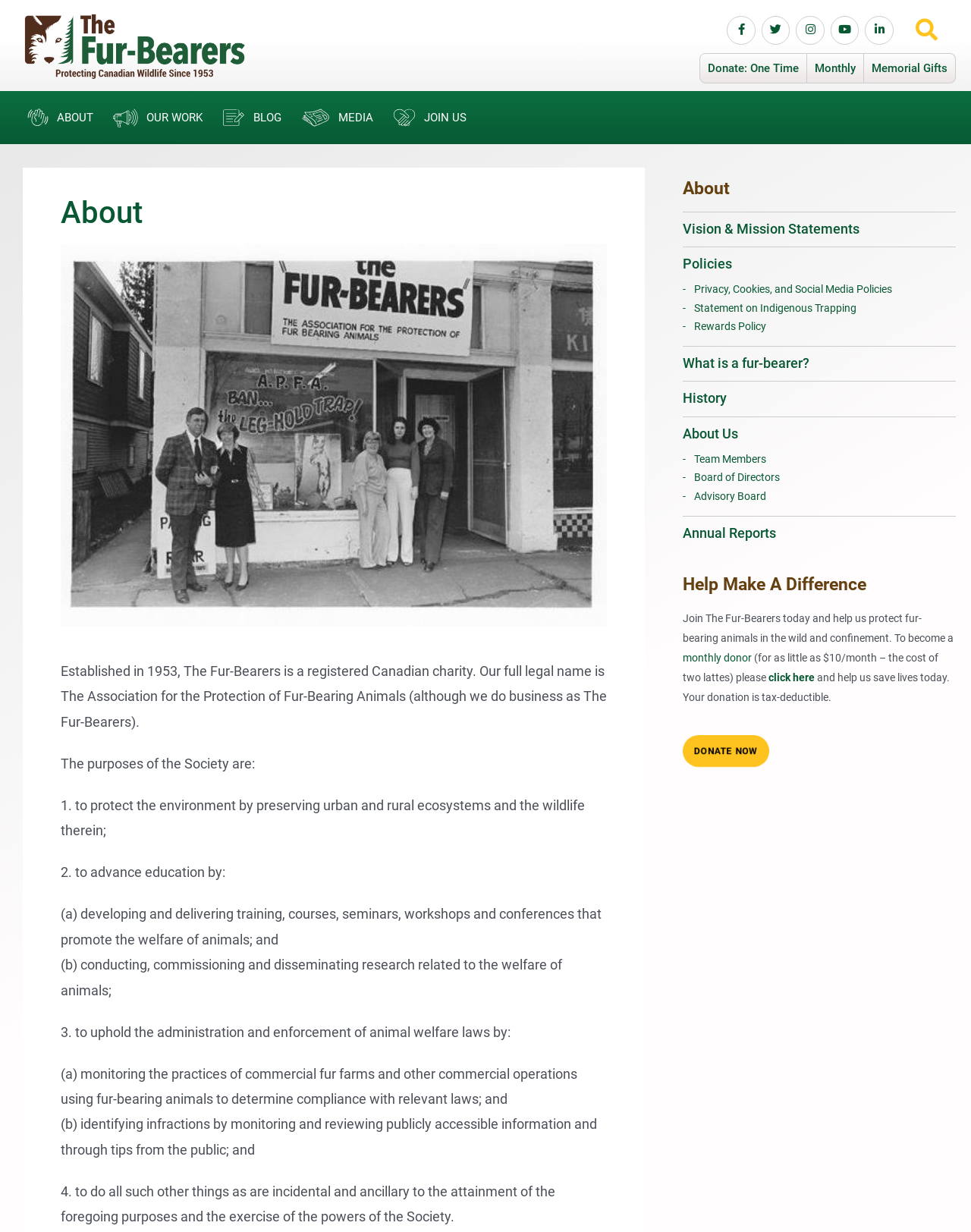Please identify the bounding box coordinates of the element that needs to be clicked to execute the following command: "Search for something". Provide the bounding box using four float numbers between 0 and 1, formatted as [left, top, right, bottom].

[0.924, 0.012, 0.984, 0.037]